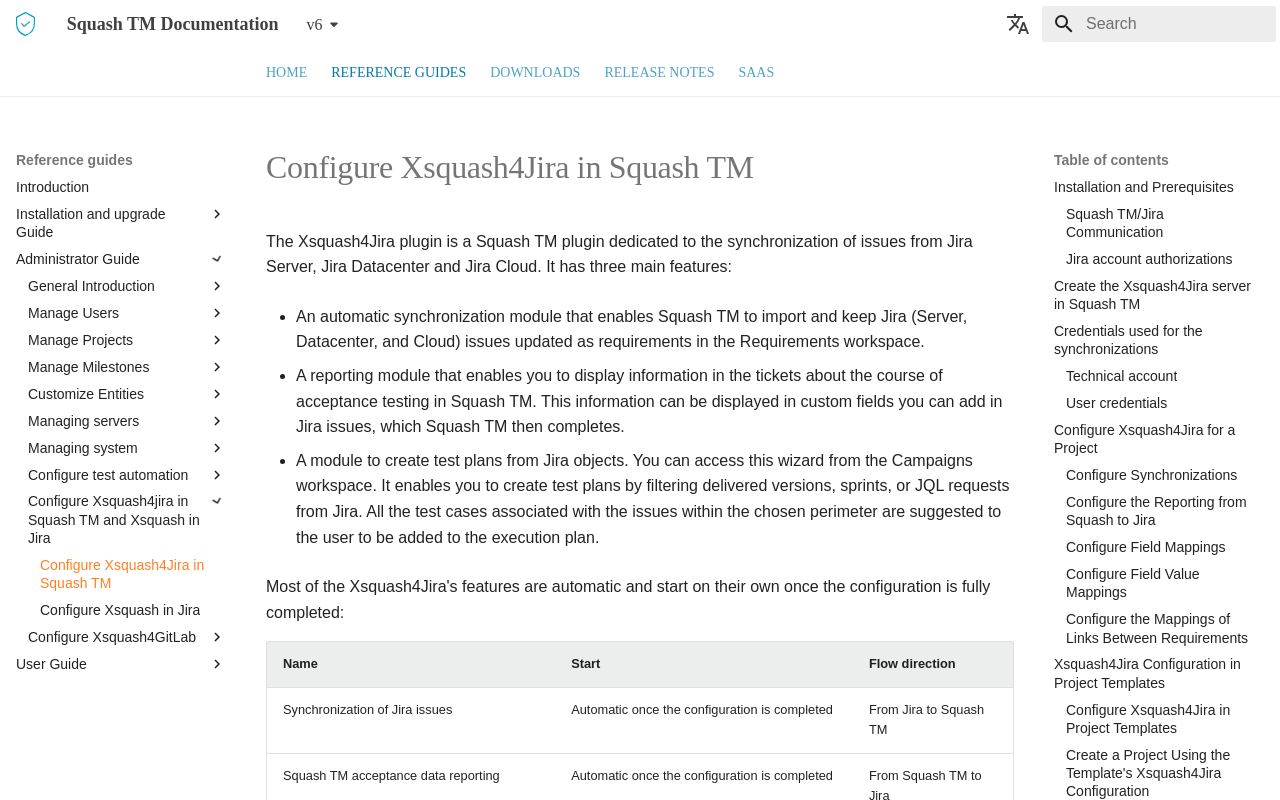Utilize the details in the image to give a detailed response to the question: How many tabs are available in the navigation menu?

I found the number of tabs by looking at the navigation menu and counting the links, which include 'HOME', 'REFERENCE GUIDES', 'DOWNLOADS', 'RELEASE NOTES', and 'SAAS', indicating that there are five tabs available.